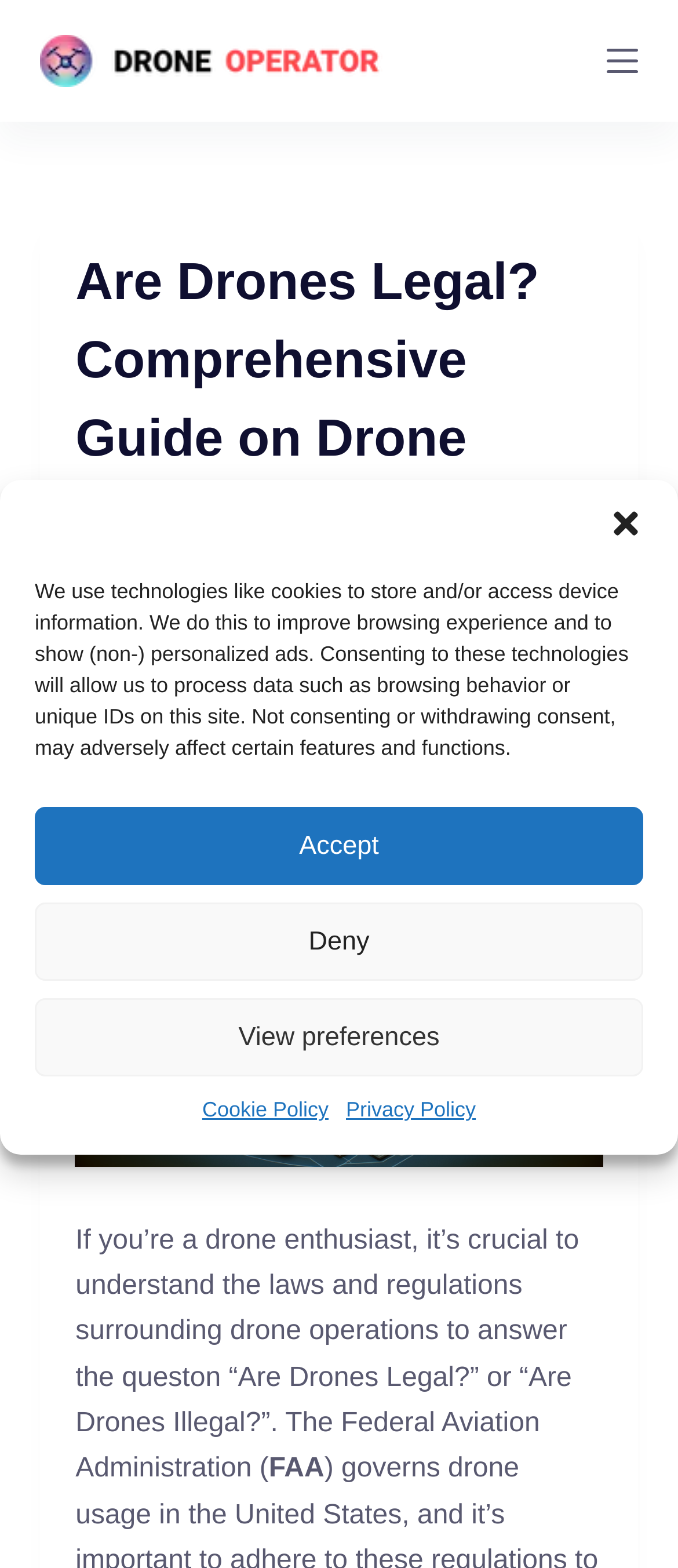Determine the bounding box coordinates of the clickable region to carry out the instruction: "Open the 'Menu'".

[0.894, 0.029, 0.94, 0.049]